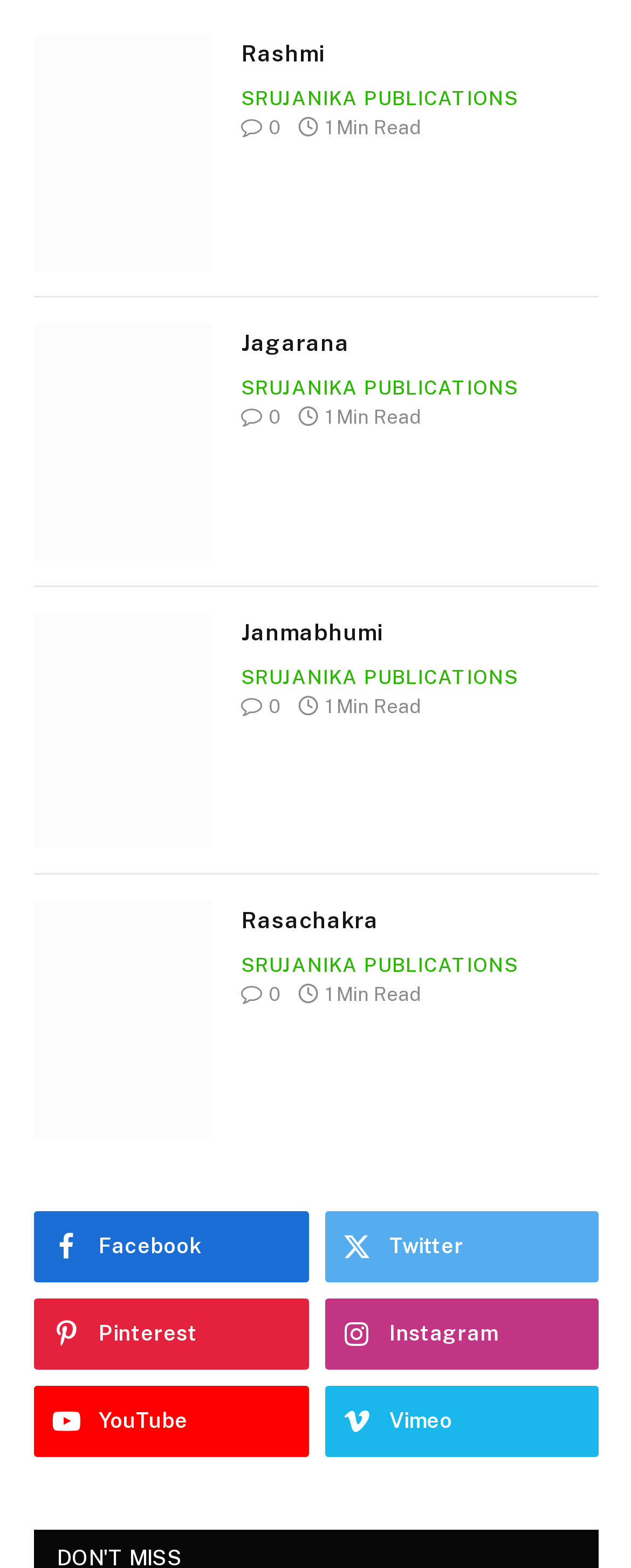Can you find the bounding box coordinates of the area I should click to execute the following instruction: "Click on Rashmi"?

[0.054, 0.022, 0.336, 0.173]